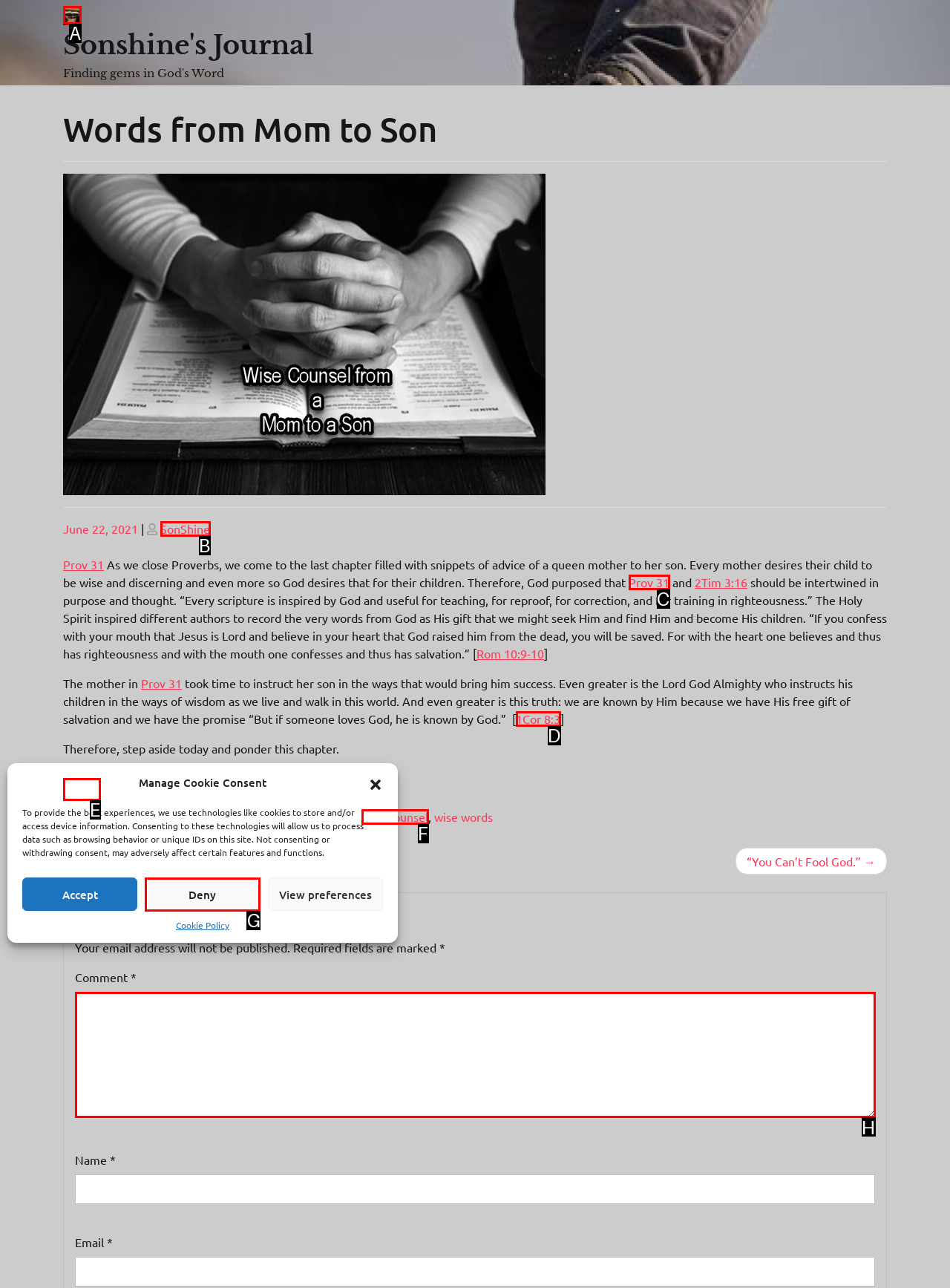Determine the UI element that matches the description: parent_node: 0 aria-label="Like Button"
Answer with the letter from the given choices.

E